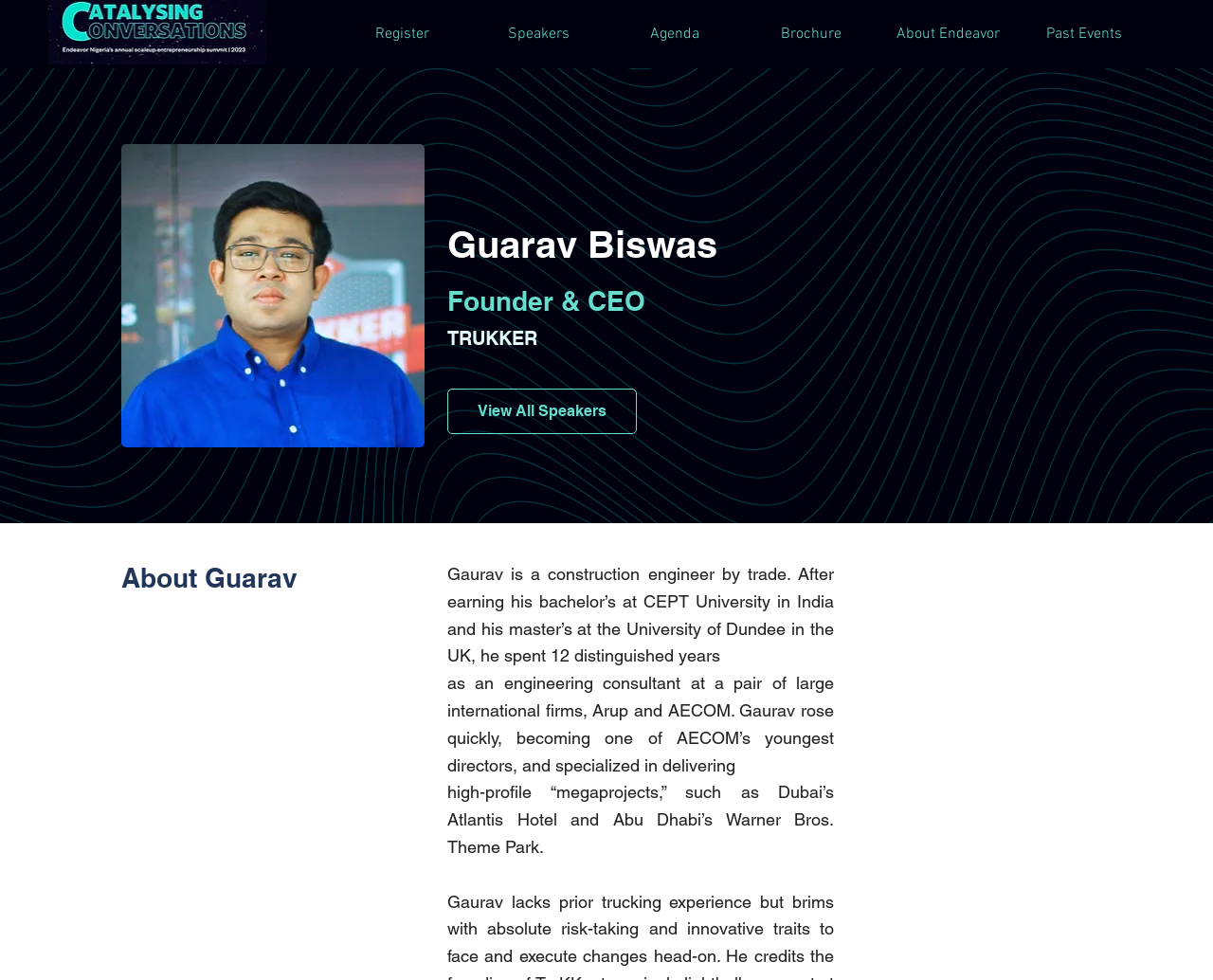Answer the following query concisely with a single word or phrase:
What is the university Gaurav earned his bachelor's degree from?

CEPT University